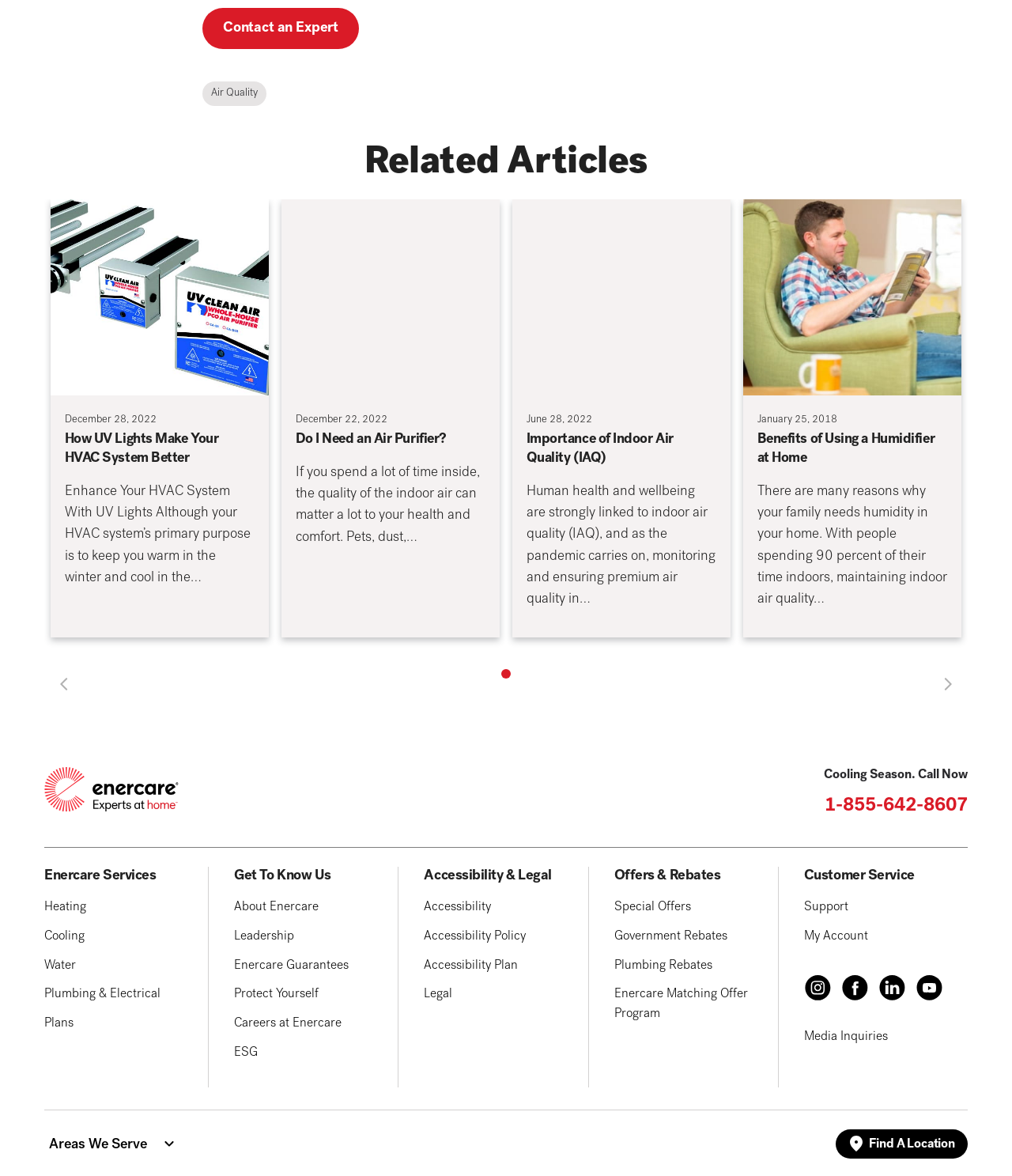Using the information in the image, give a comprehensive answer to the question: 
What is the phone number to call for cooling season?

The phone number '1-855-642-8607' is displayed below the text 'Cooling Season. Call Now' at [0.814, 0.654, 0.956, 0.665], suggesting that users can call this number for cooling season-related services or inquiries.